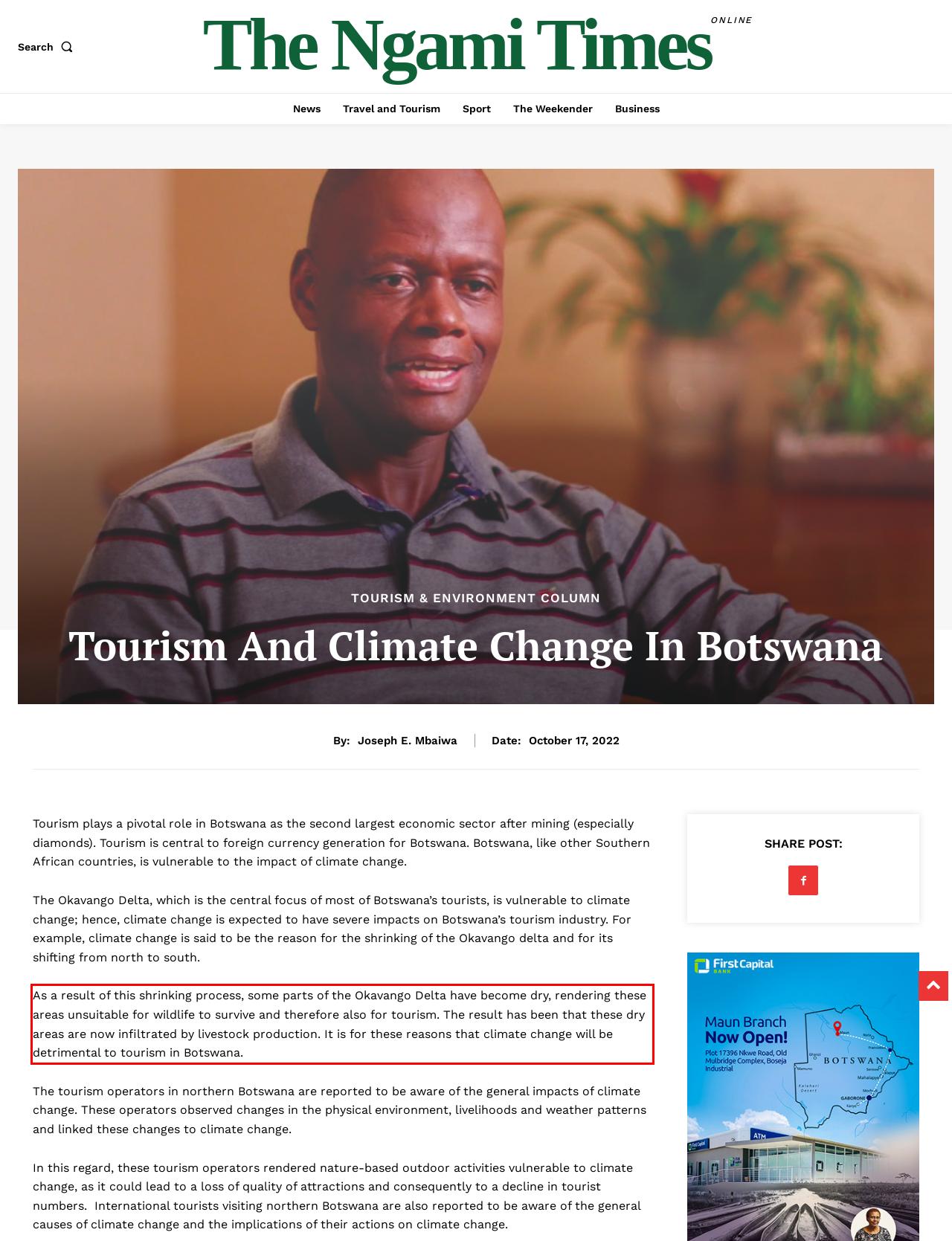Examine the screenshot of the webpage, locate the red bounding box, and generate the text contained within it.

As a result of this shrinking process, some parts of the Okavango Delta have become dry, rendering these areas unsuitable for wildlife to survive and therefore also for tourism. The result has been that these dry areas are now infiltrated by livestock production. It is for these reasons that climate change will be detrimental to tourism in Botswana.